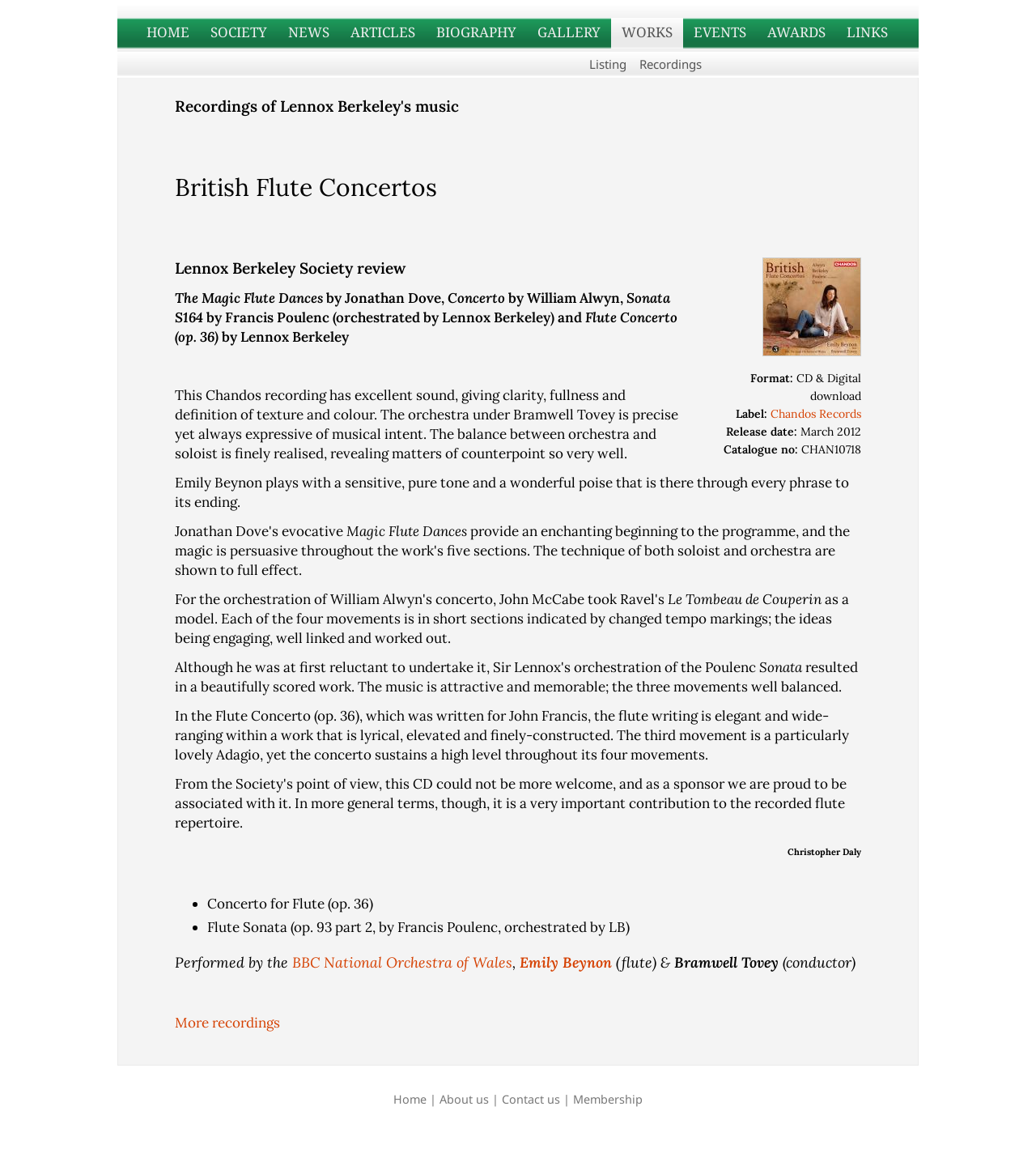Please specify the coordinates of the bounding box for the element that should be clicked to carry out this instruction: "Check the details of British Flute Concertos album". The coordinates must be four float numbers between 0 and 1, formatted as [left, top, right, bottom].

[0.736, 0.221, 0.831, 0.306]